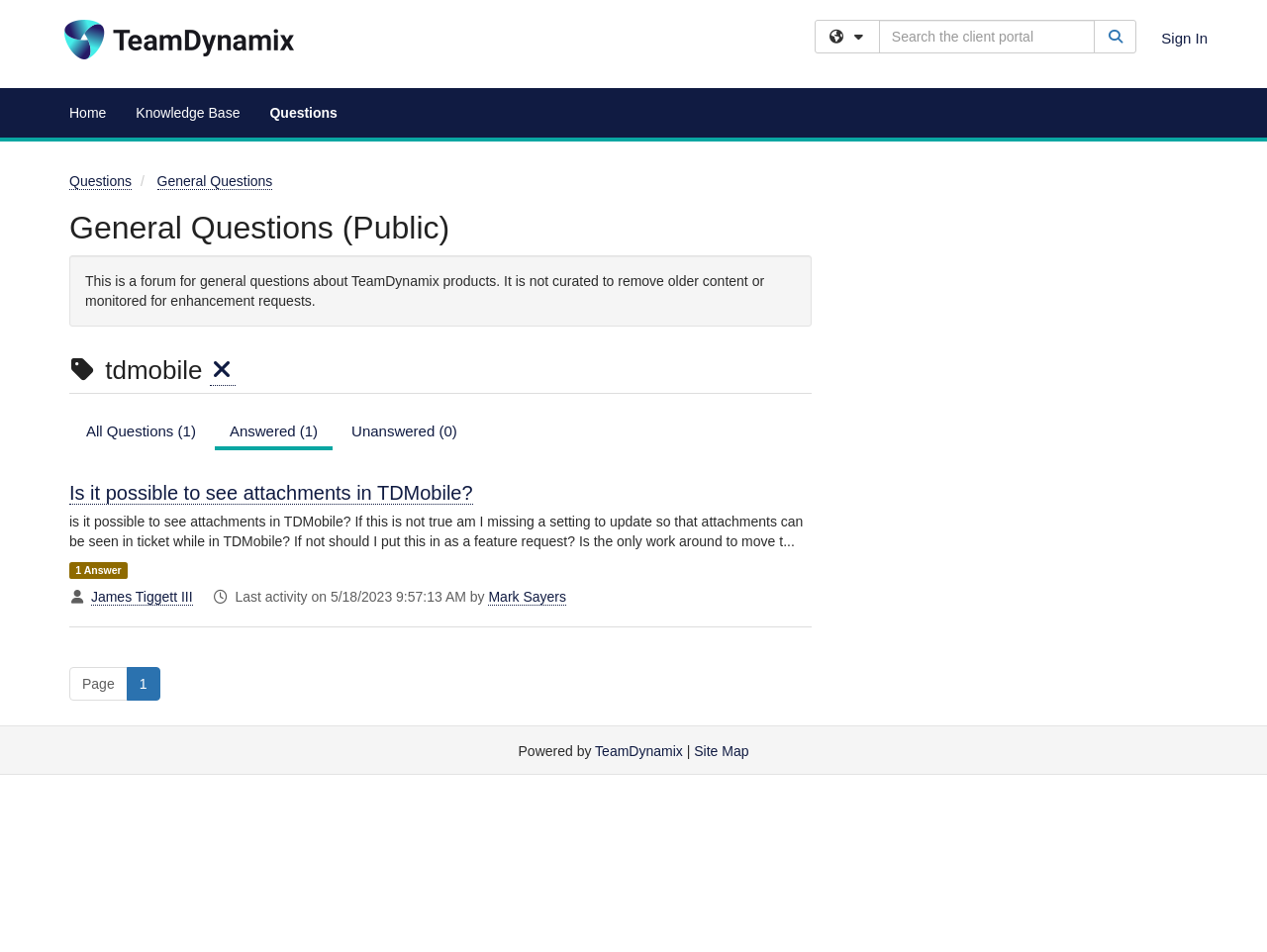Write a detailed summary of the webpage.

This webpage is a forum for general questions about TeamDynamix products. At the top left, there is a link to the TeamDynamix Home Page, accompanied by an image. To the right of this, there is a layout table with a filter button, a search bar, and a search button. The filter button is currently set to "All" and has a dropdown menu. 

Below this, there are several links to different sections of the website, including "Home", "Knowledge Base", and "Questions". The main content of the page is divided into two sections: a navigation breadcrumb at the top, and a list of questions below. The breadcrumb shows the current location as "General Questions" within the "Questions" section.

The first heading on the page reads "General Questions (Public)" and is followed by a paragraph of text explaining the purpose of the forum. Below this, there is a heading with a clear tag filter button and several links to different categories of questions, including "All Questions", "Answered", and "Unanswered".

The main content of the page is a list of questions, each with a heading, a link to the question, and a brief summary of the question. The first question is "Is it possible to see attachments in TDMobile?" and has one answer. The question is followed by information about the last activity on the question, including the date and time, and the users involved.

At the bottom of the page, there is a separator line, followed by a pagination section with a "Page" label. The footer of the page contains a copyright notice with a link to the TeamDynamix website and a link to the site map.